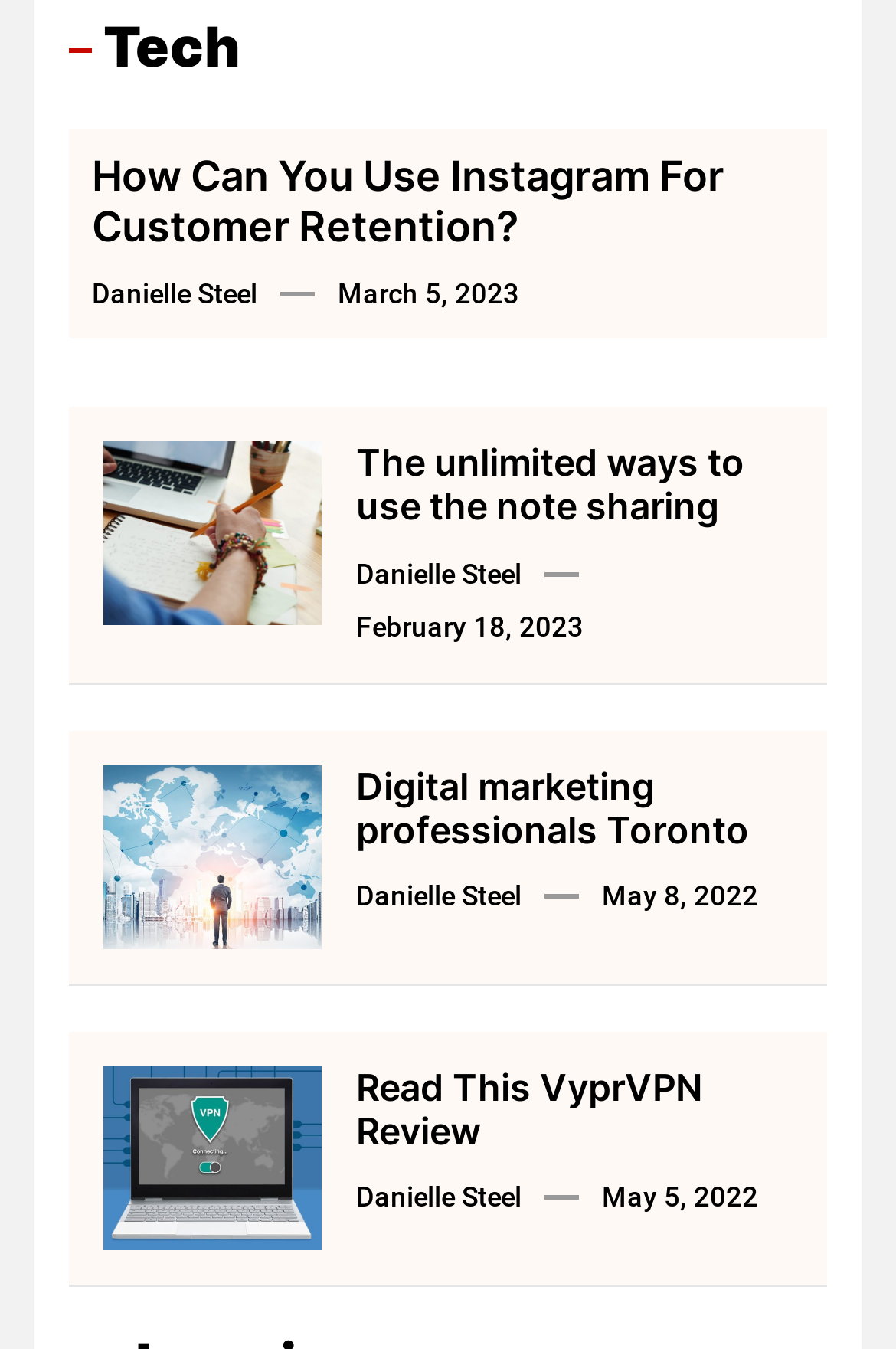Please reply to the following question with a single word or a short phrase:
How many articles are on this webpage?

4